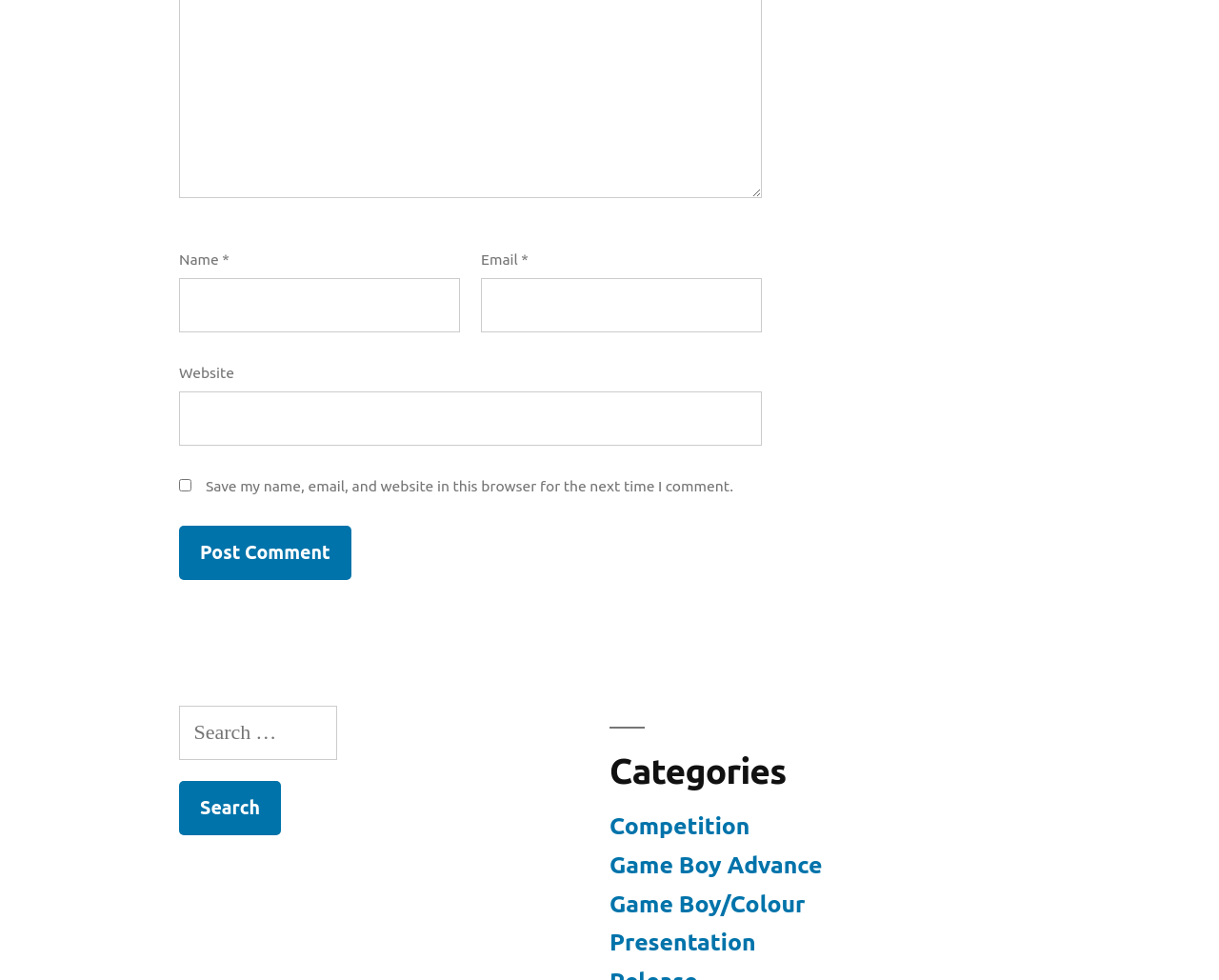Respond with a single word or phrase to the following question: What is the label of the first text box?

Name